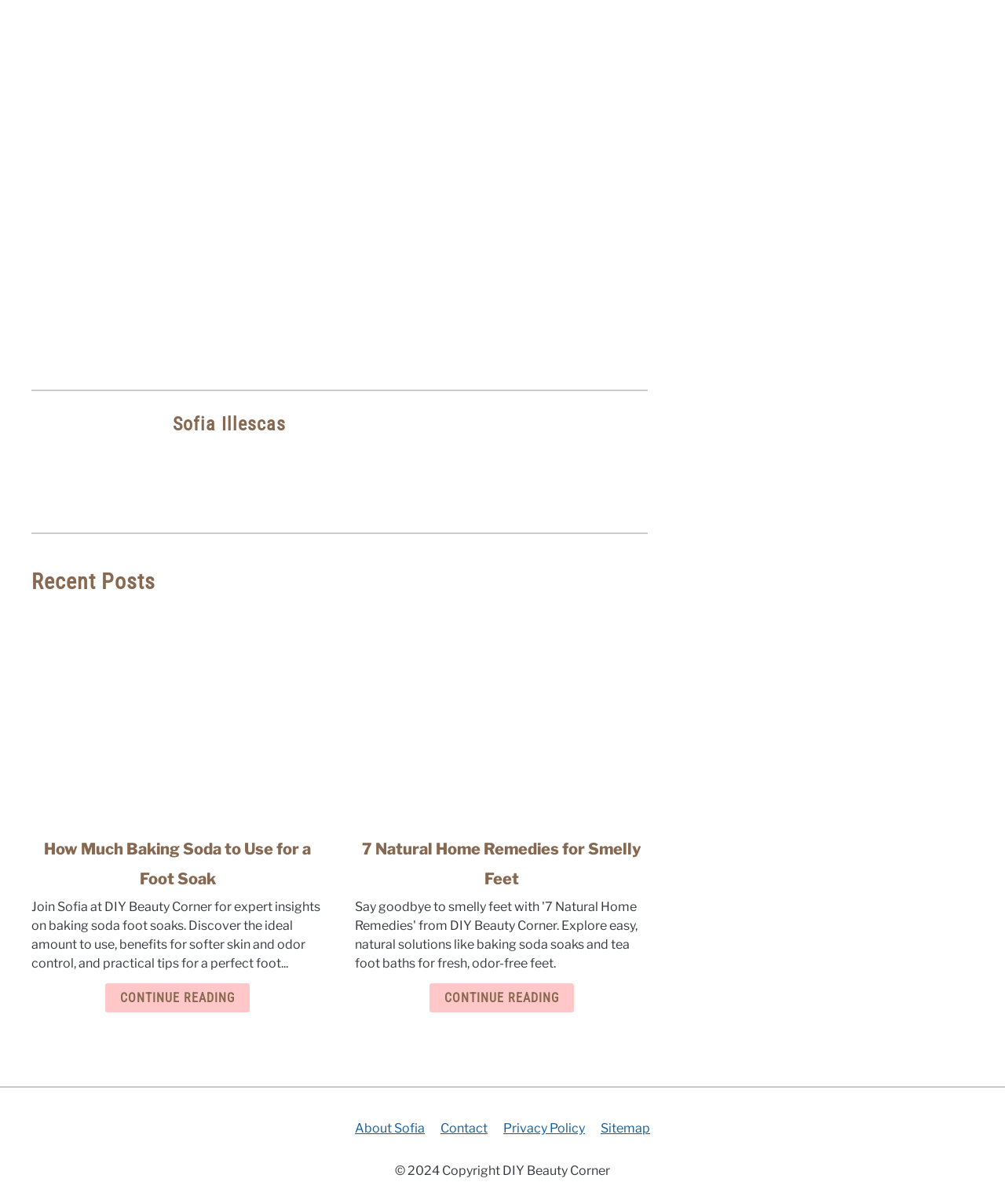Locate the bounding box coordinates of the element that should be clicked to fulfill the instruction: "Check the Privacy Policy".

[0.501, 0.931, 0.582, 0.943]